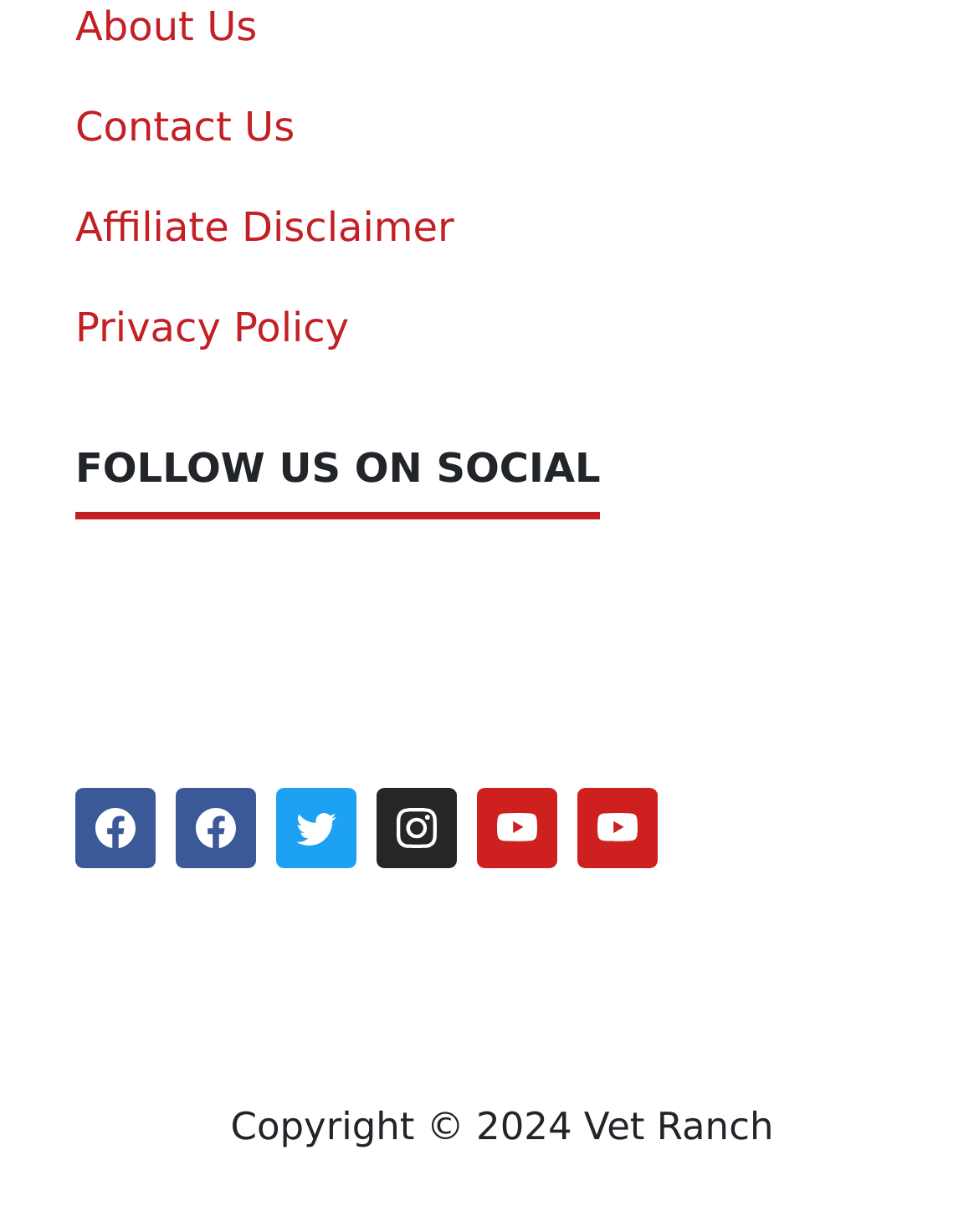Answer the question in a single word or phrase:
What is the name of the website?

Vet Ranch